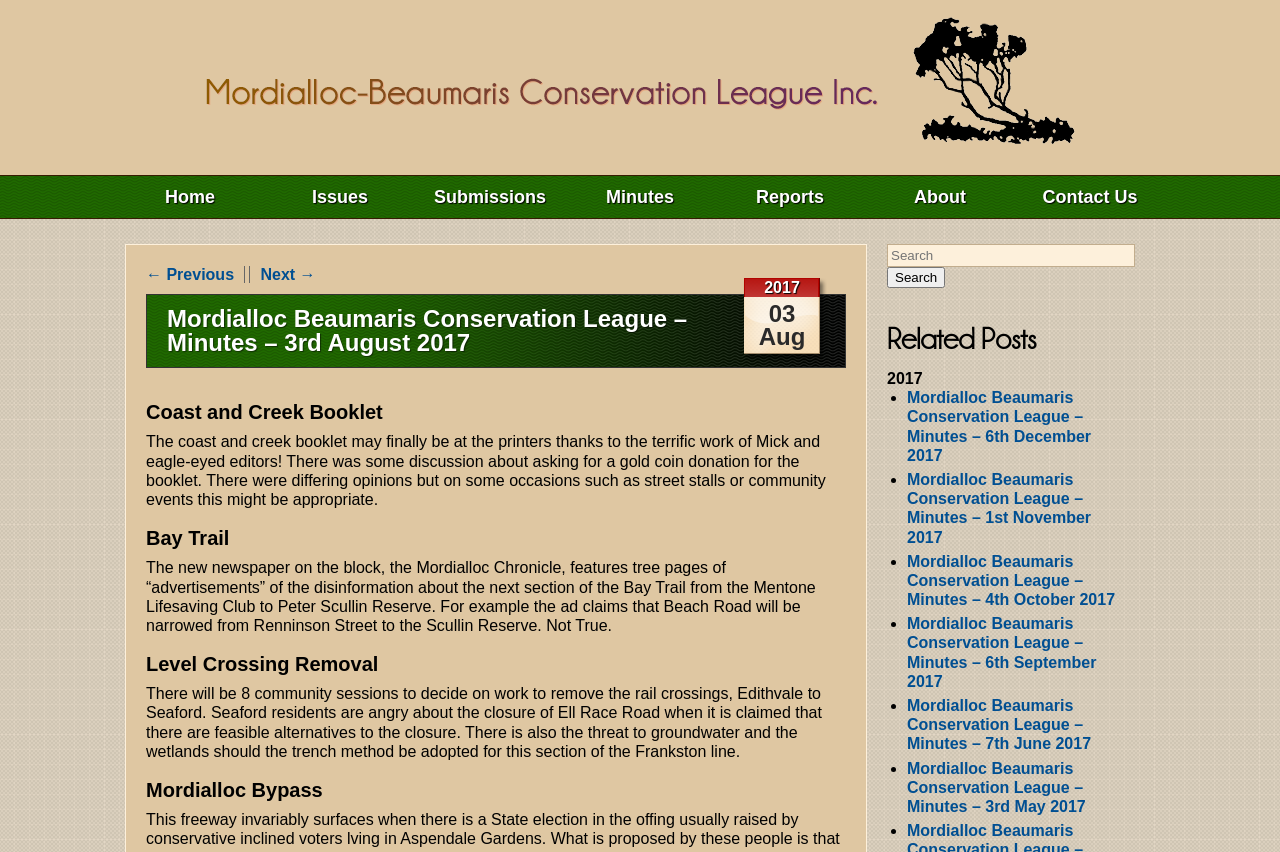Provide a thorough summary of the webpage.

The webpage is about the Mordialloc Beaumaris Conservation League, specifically the minutes of a meeting held on 3rd August 2017. At the top, there is a navigation menu with links to different sections of the website, including "Home", "Issues", "Submissions", "Minutes", "Reports", "About", and "Contact Us". Below the navigation menu, there are two links, "← Previous" and "Next →", which allow users to navigate through the minutes of different meetings.

The main content of the webpage is divided into several sections, each with a heading. The first section is titled "Mordialloc Beaumaris Conservation League – Minutes – 3rd August 2017" and includes a time stamp. Below this section, there are four more sections with headings "Coast and Creek Booklet", "Bay Trail", "Level Crossing Removal", and "Mordialloc Bypass". Each of these sections contains a block of text discussing the respective topic.

On the right side of the webpage, there is a search box with a "Search" button. Below the search box, there is a section titled "Related Posts" with a subheading "2017". This section contains a list of links to minutes of other meetings held in 2017, each preceded by a bullet point. There are five links in total, each with a date and a brief description of the meeting.